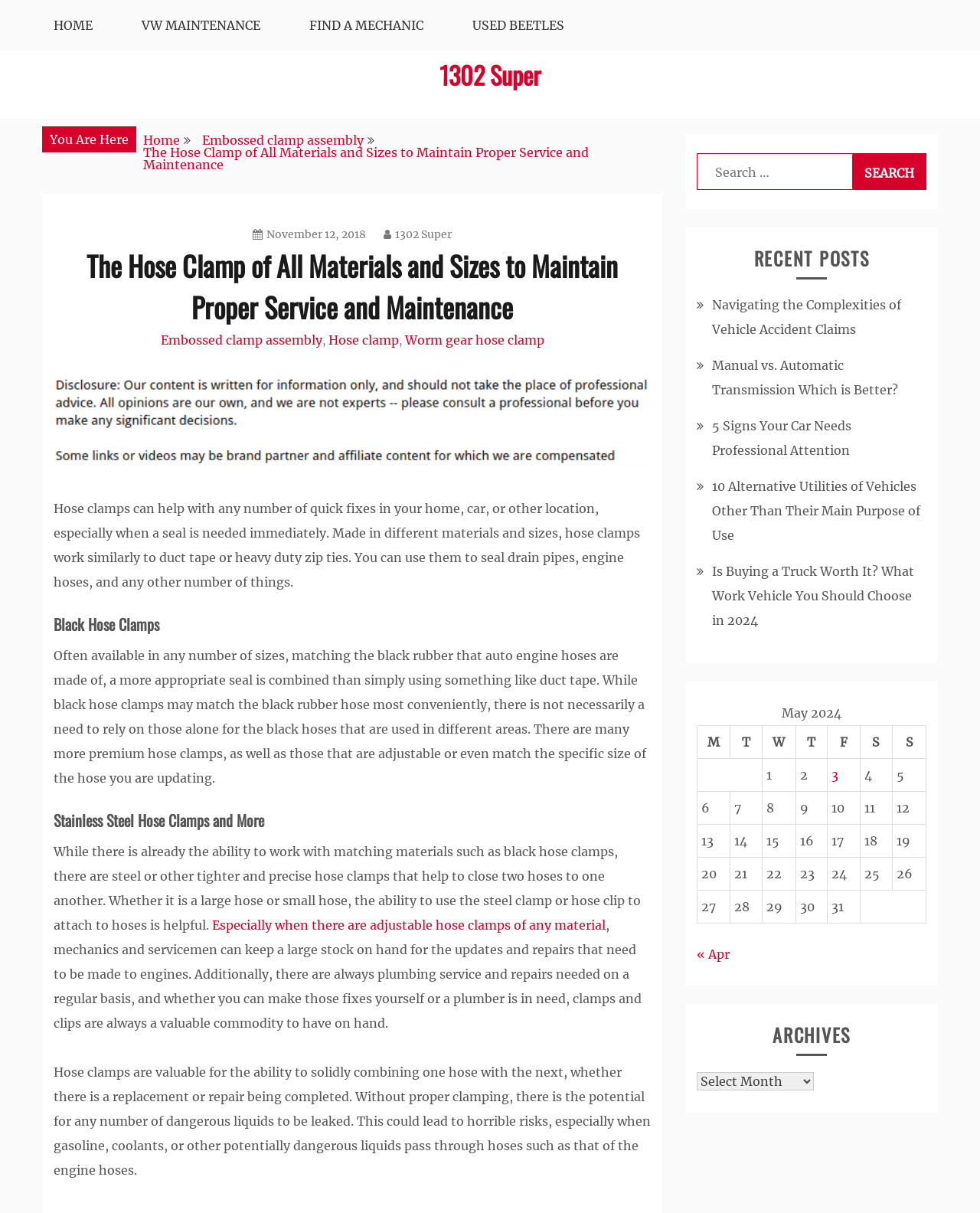Identify the bounding box coordinates of the part that should be clicked to carry out this instruction: "Click '1302 Super'".

[0.448, 0.047, 0.552, 0.076]